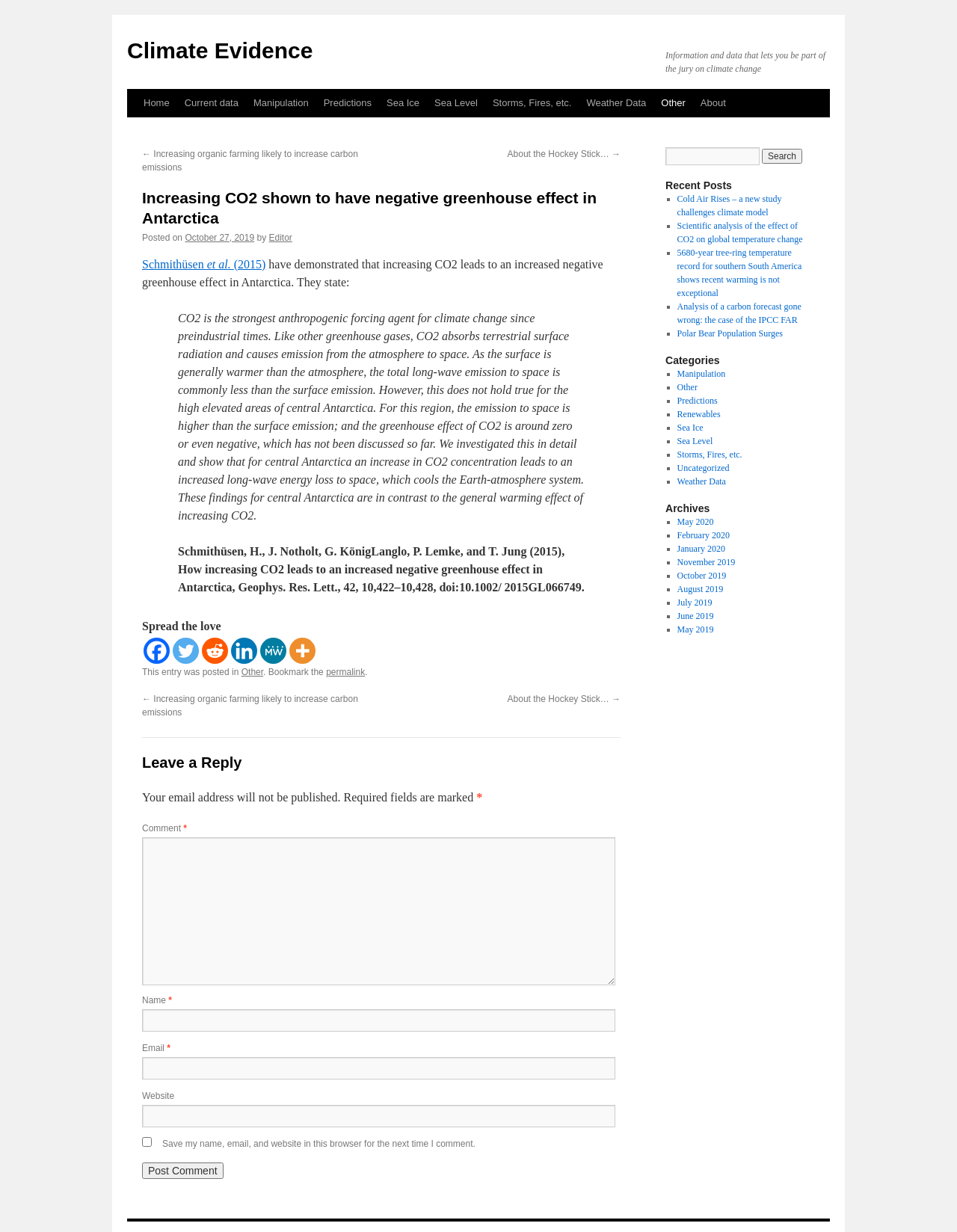Using the provided element description, identify the bounding box coordinates as (top-left x, top-left y, bottom-right x, bottom-right y). Ensure all values are between 0 and 1. Description: Skip to content

[0.132, 0.072, 0.148, 0.141]